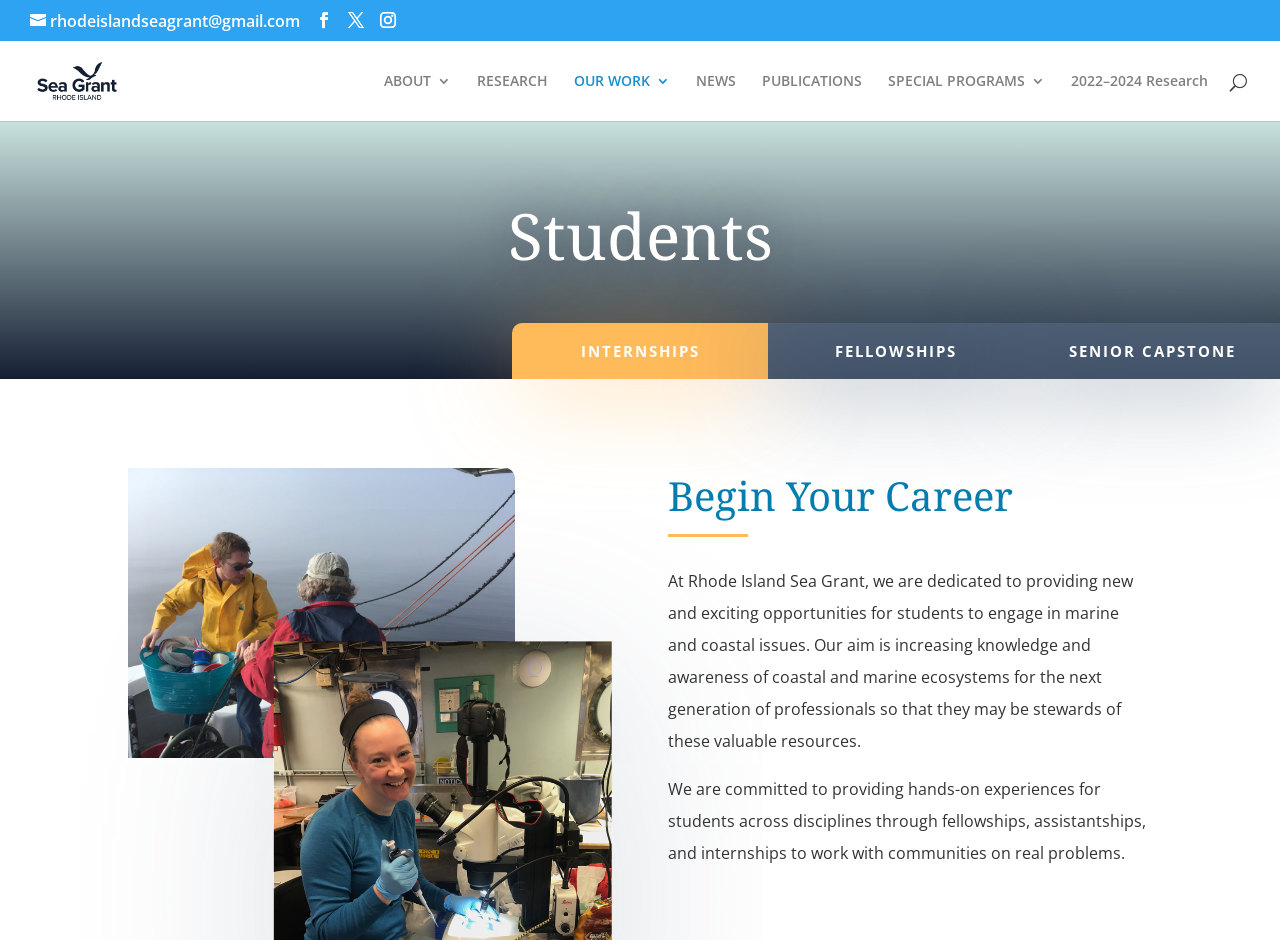Analyze and describe the webpage in a detailed narrative.

The webpage is about opportunities for students at Rhode Island Sea Grant, including scholarships and fellowships. At the top left, there is a link to an email address and a series of social media links. Next to the email link, there is a logo of Rhode Island Sea Grant, accompanied by a text link to the organization's main page. 

Below the logo, there is a navigation menu with links to different sections of the website, including "ABOUT", "RESEARCH", "OUR WORK", "NEWS", "PUBLICATIONS", and "SPECIAL PROGRAMS". 

On the right side of the navigation menu, there is a search box. Below the navigation menu, there is a heading that reads "Students". 

The main content of the page is divided into two sections. The left section features a heading "Begin Your Career" and a paragraph of text that describes the organization's mission to provide opportunities for students to engage in marine and coastal issues. Below the text, there is a large image related to research. 

The right section lists different opportunities for students, including internships, fellowships, and senior capstone projects. Each opportunity is represented by a line of text. 

At the bottom of the page, there is another paragraph of text that describes the organization's commitment to providing hands-on experiences for students through fellowships, assistantships, and internships.